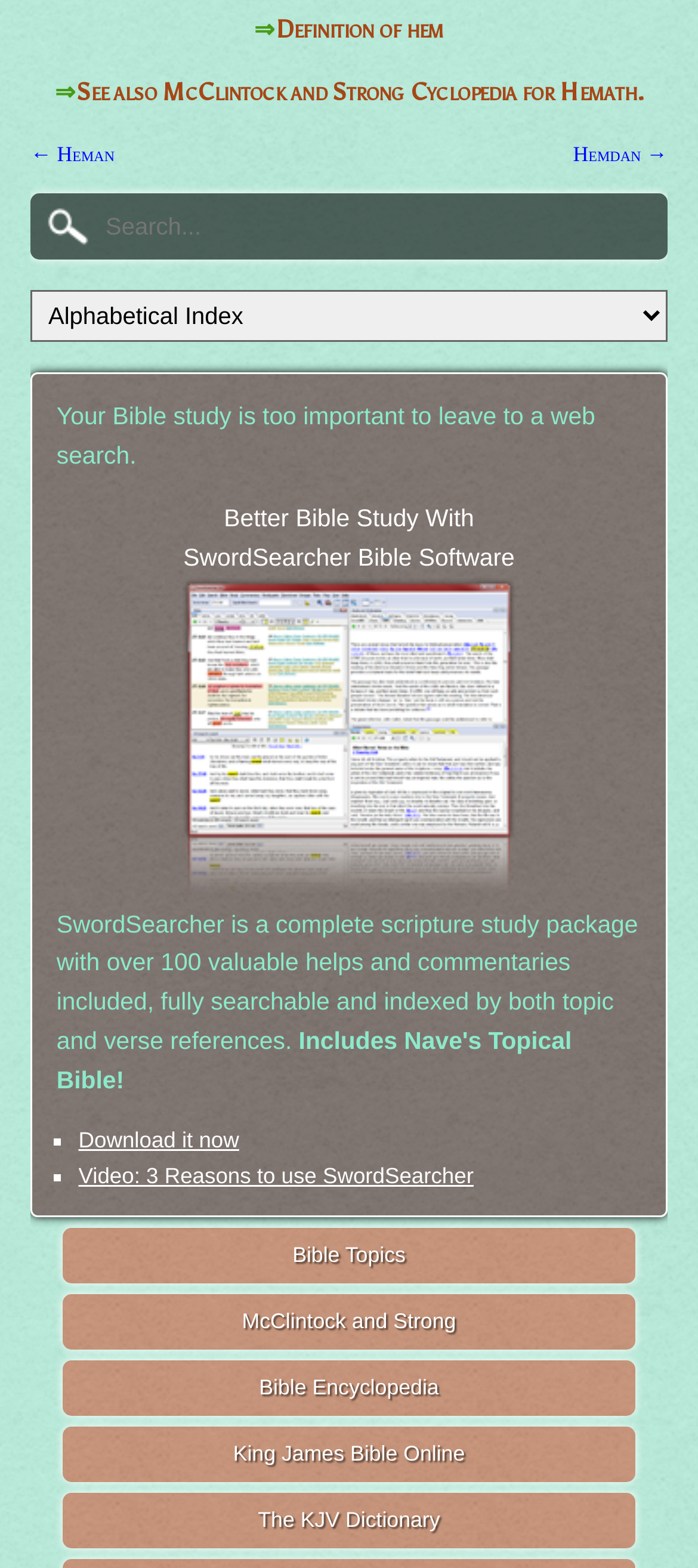Locate the bounding box coordinates of the clickable element to fulfill the following instruction: "Download SwordSearcher Bible Software". Provide the coordinates as four float numbers between 0 and 1 in the format [left, top, right, bottom].

[0.112, 0.719, 0.343, 0.735]